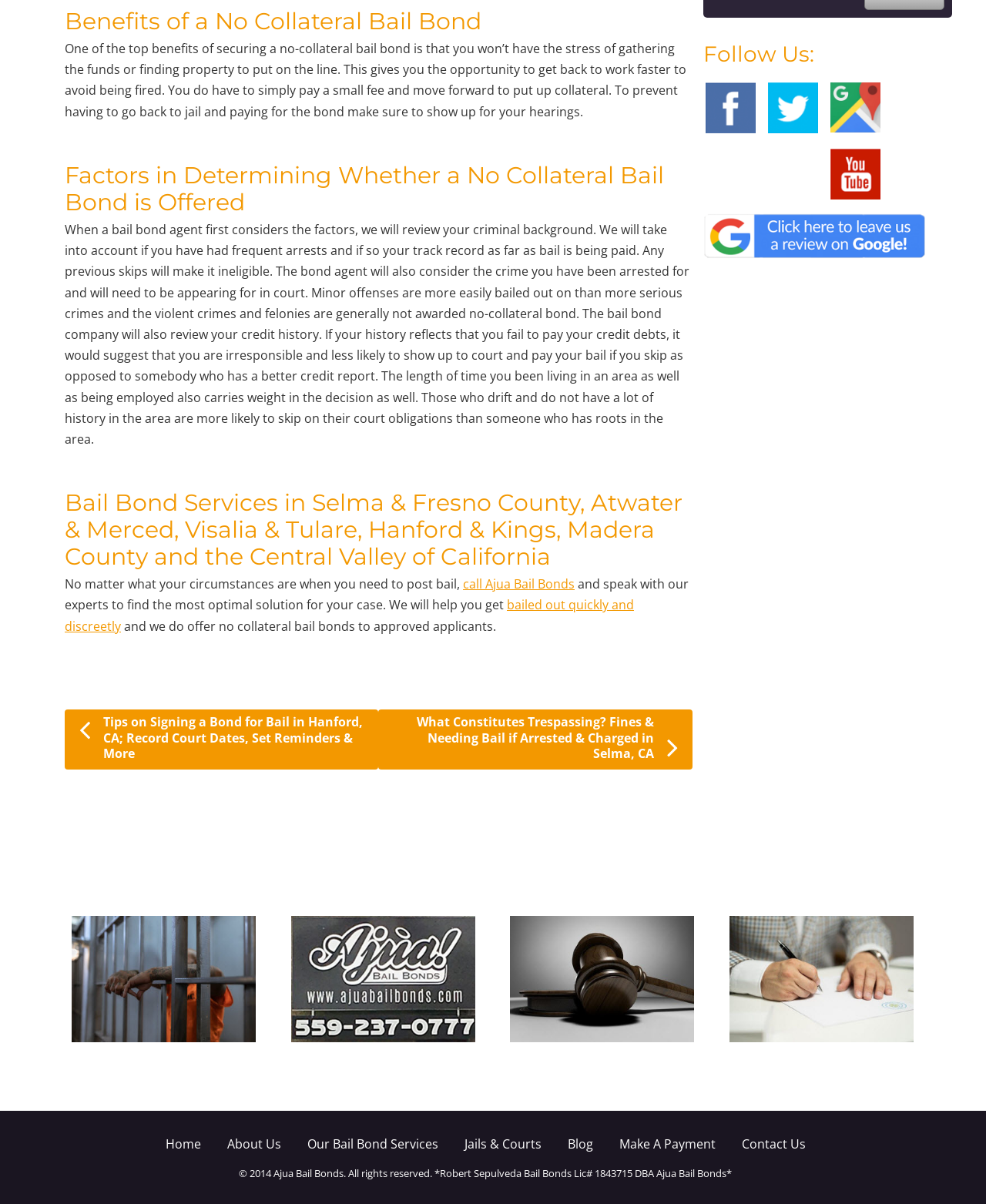Using the information in the image, give a detailed answer to the following question: What services are offered by Ajua Bail Bonds?

The webpage mentions that Ajua Bail Bonds offers bail bond services in Selma & Fresno County, Atwater & Merced, Visalia & Tulare, Hanford & Kings, Madera County and the Central Valley of California.